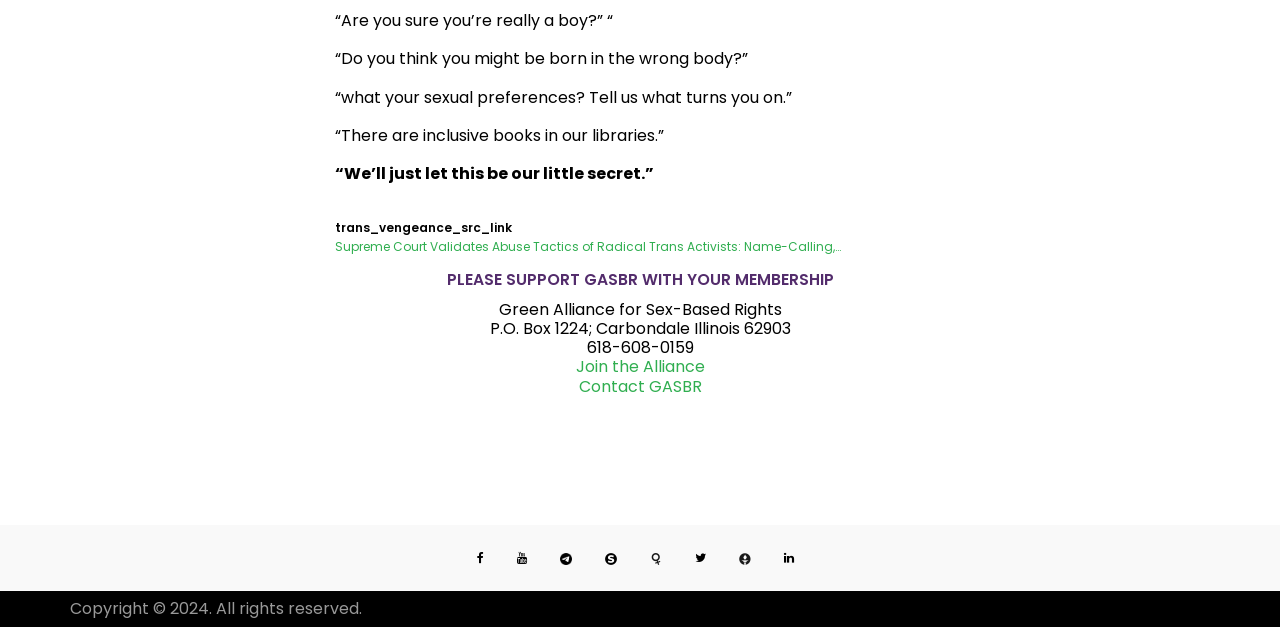Given the webpage screenshot and the description, determine the bounding box coordinates (top-left x, top-left y, bottom-right x, bottom-right y) that define the location of the UI element matching this description: Contact GASBR

[0.452, 0.597, 0.548, 0.634]